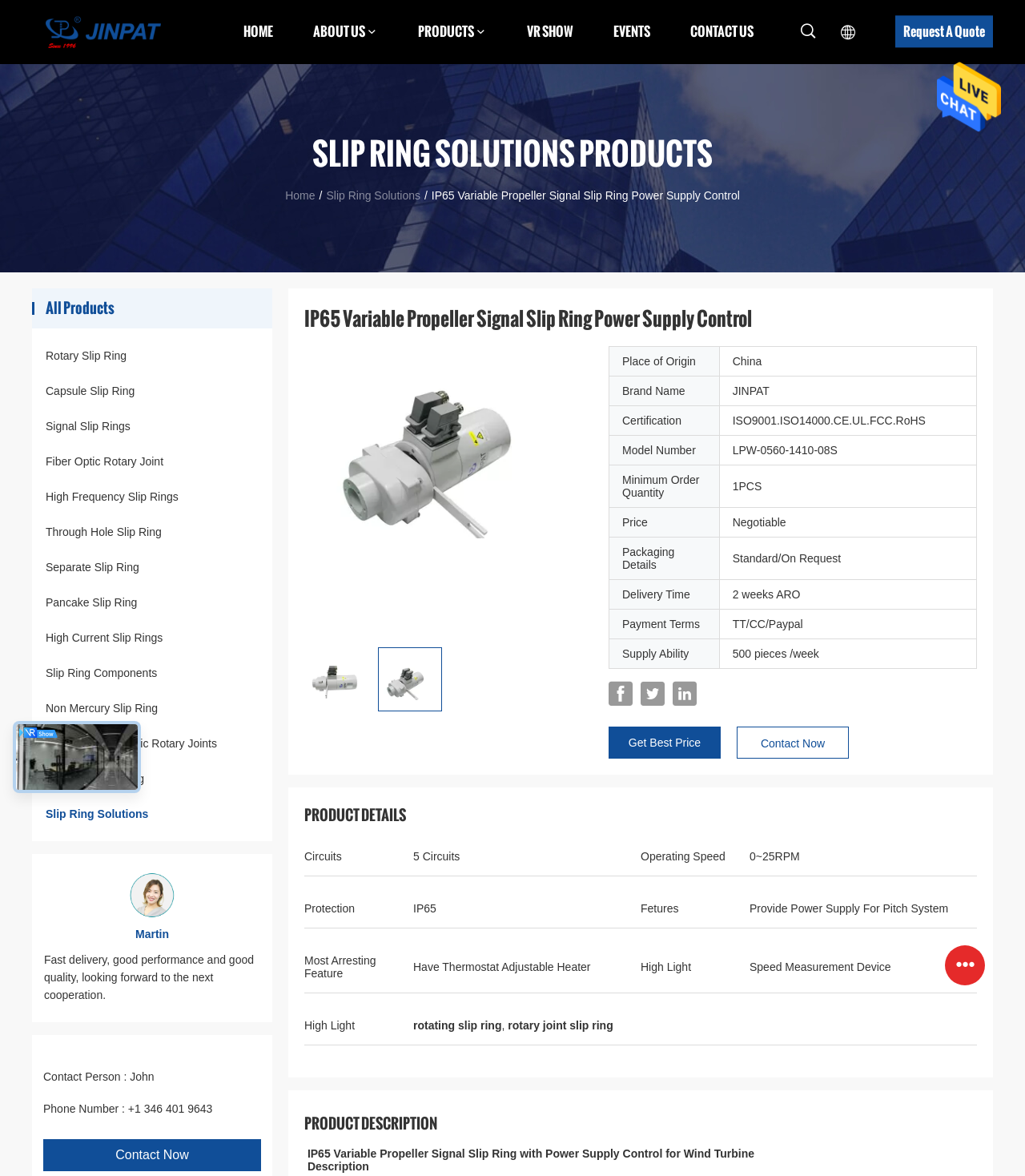Please identify the bounding box coordinates of the element on the webpage that should be clicked to follow this instruction: "Contact John". The bounding box coordinates should be given as four float numbers between 0 and 1, formatted as [left, top, right, bottom].

[0.127, 0.91, 0.15, 0.921]